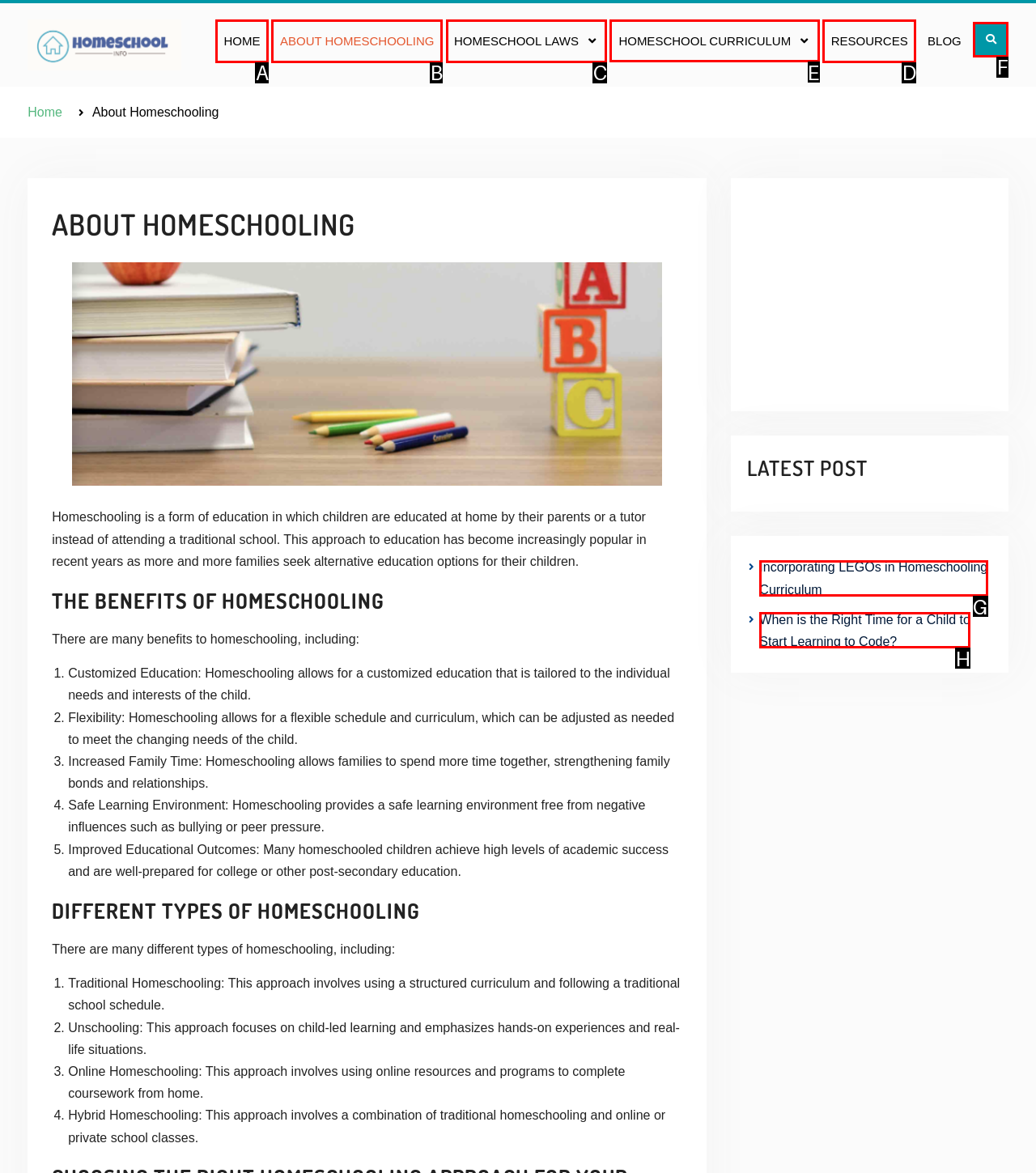Determine the right option to click to perform this task: Learn about homeschool curriculum
Answer with the correct letter from the given choices directly.

E